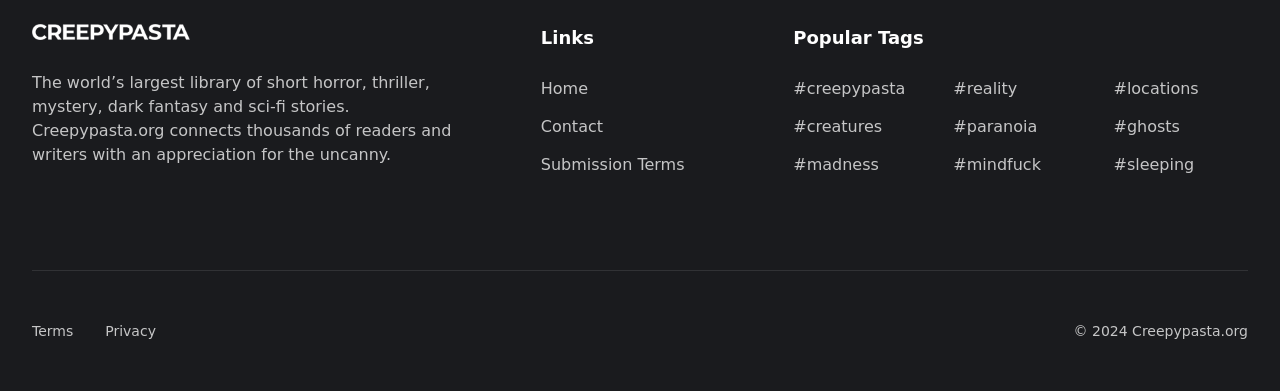Identify and provide the bounding box for the element described by: "Submission Terms".

[0.422, 0.396, 0.535, 0.445]